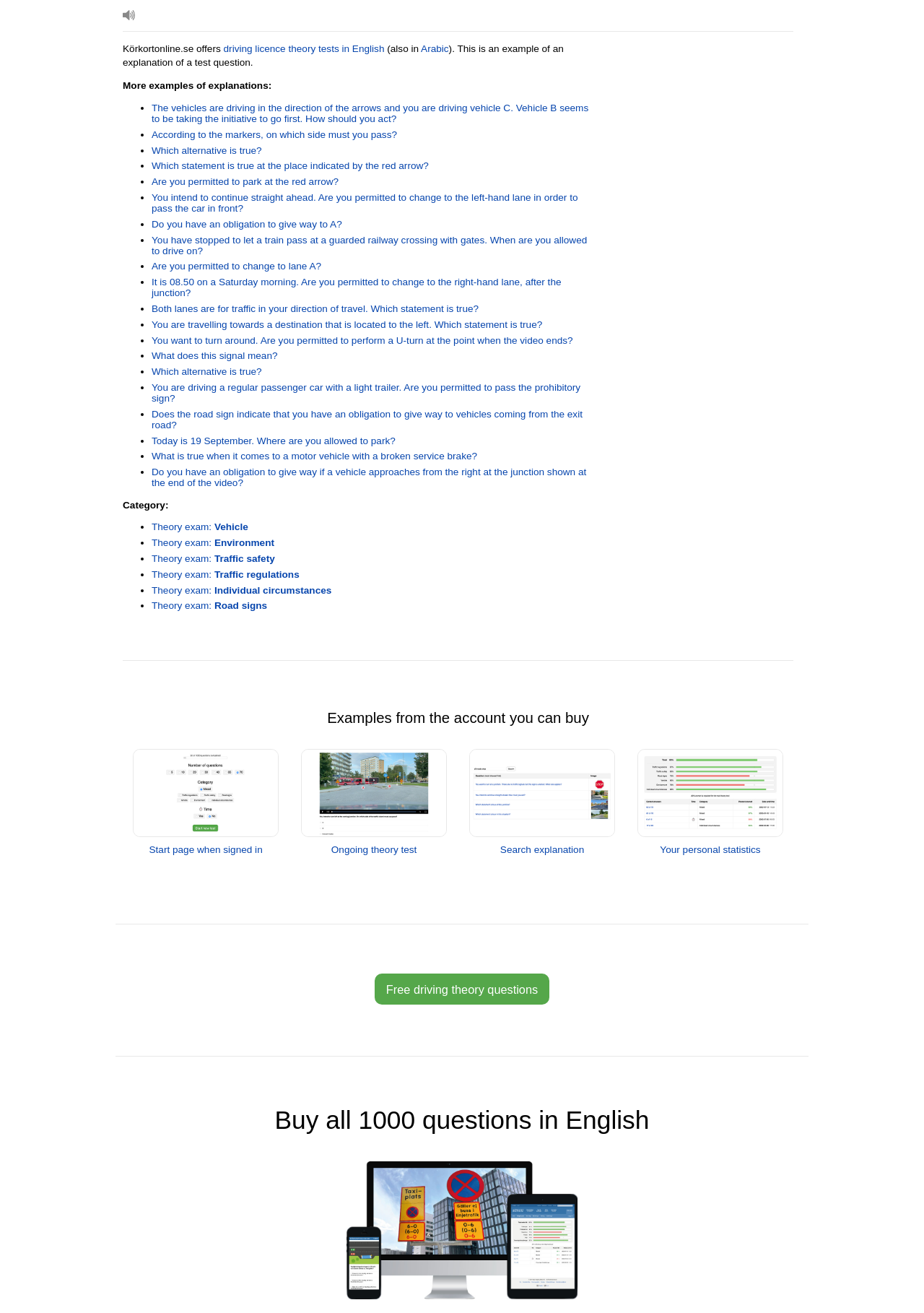Specify the bounding box coordinates of the element's area that should be clicked to execute the given instruction: "Click on the link to practice driving licence theory tests in English". The coordinates should be four float numbers between 0 and 1, i.e., [left, top, right, bottom].

[0.242, 0.033, 0.416, 0.041]